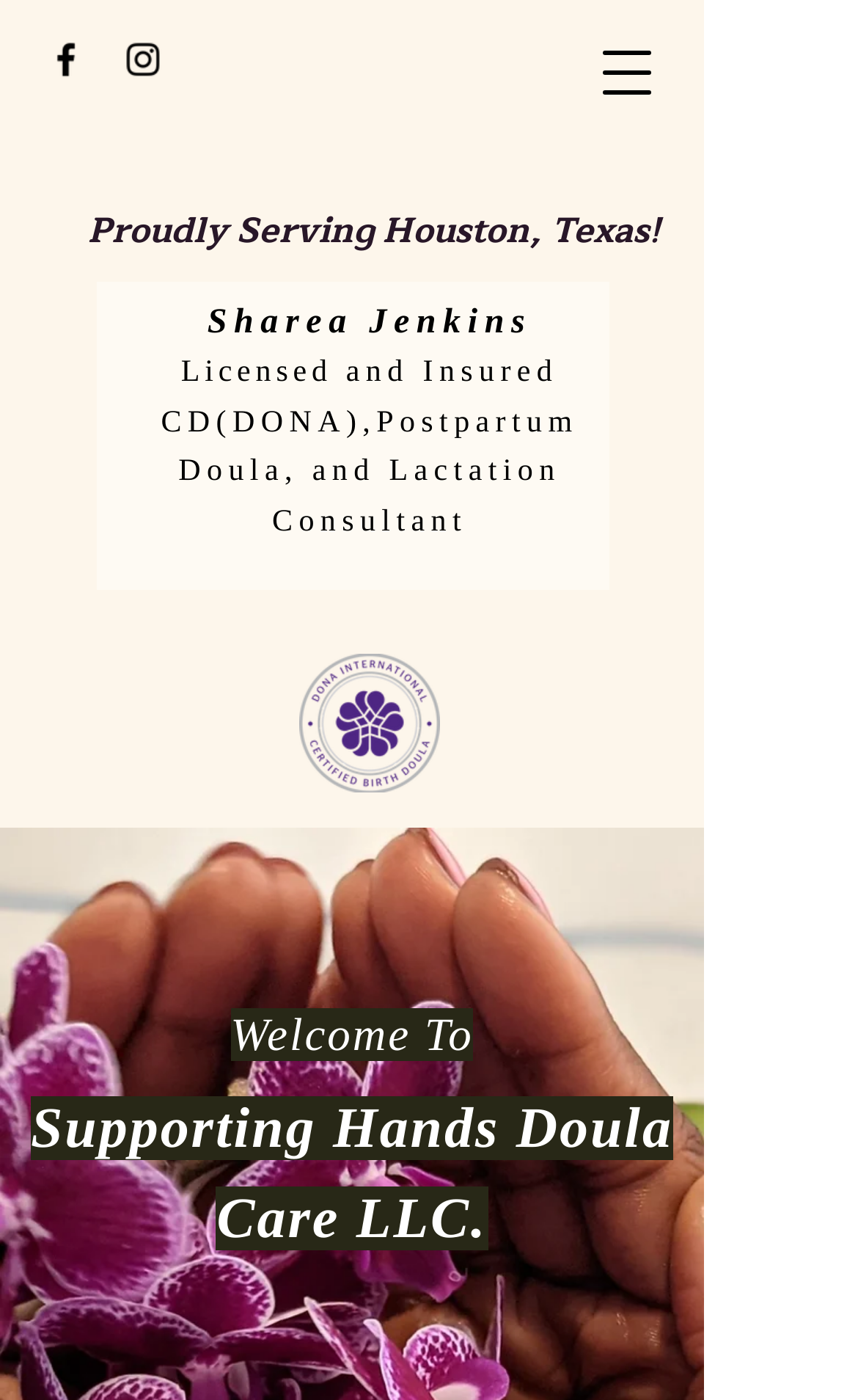Give the bounding box coordinates for the element described by: "aria-label="Black Facebook Icon"".

[0.051, 0.027, 0.103, 0.058]